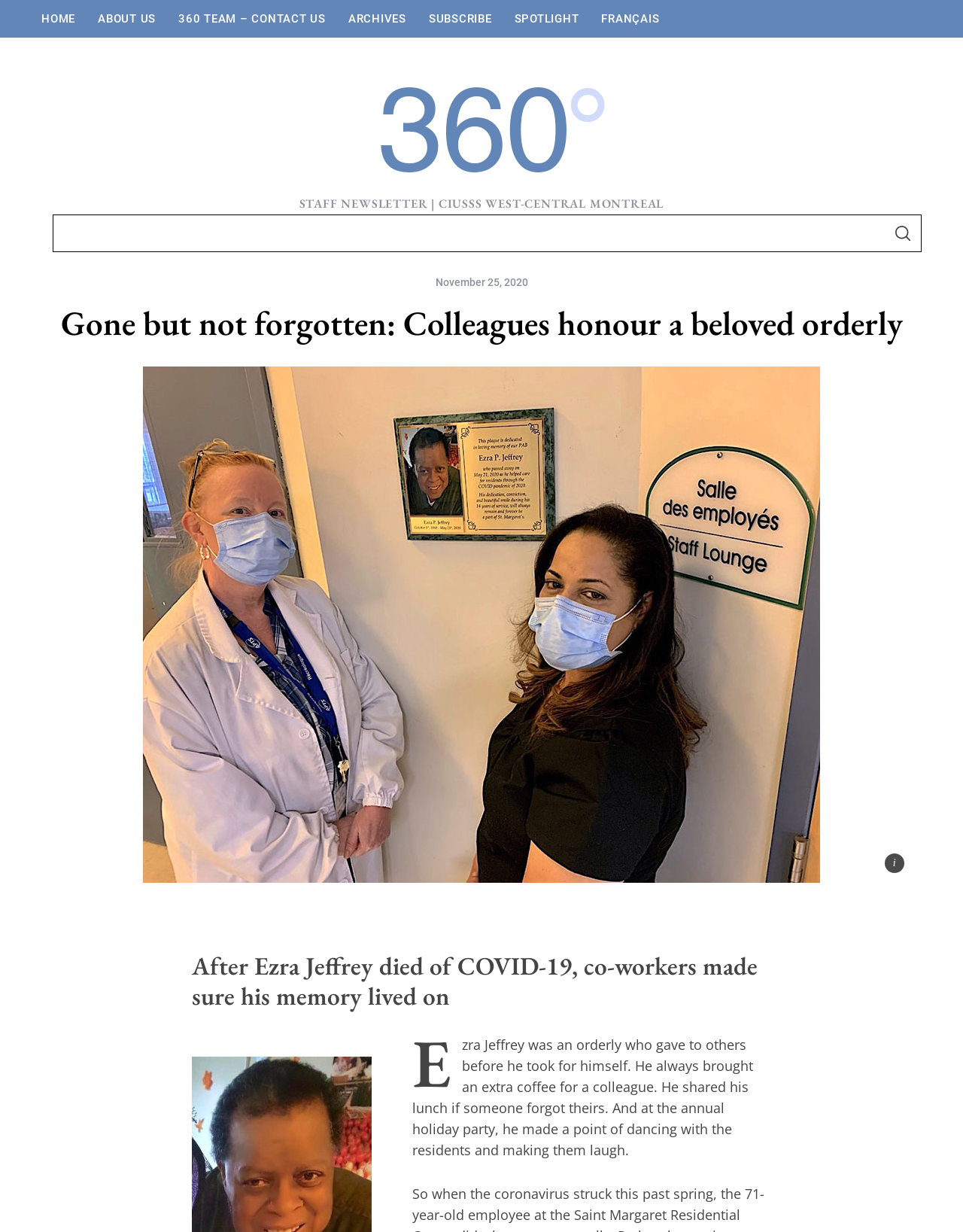Reply to the question with a brief word or phrase: What is the date mentioned in the webpage?

November 25, 2020